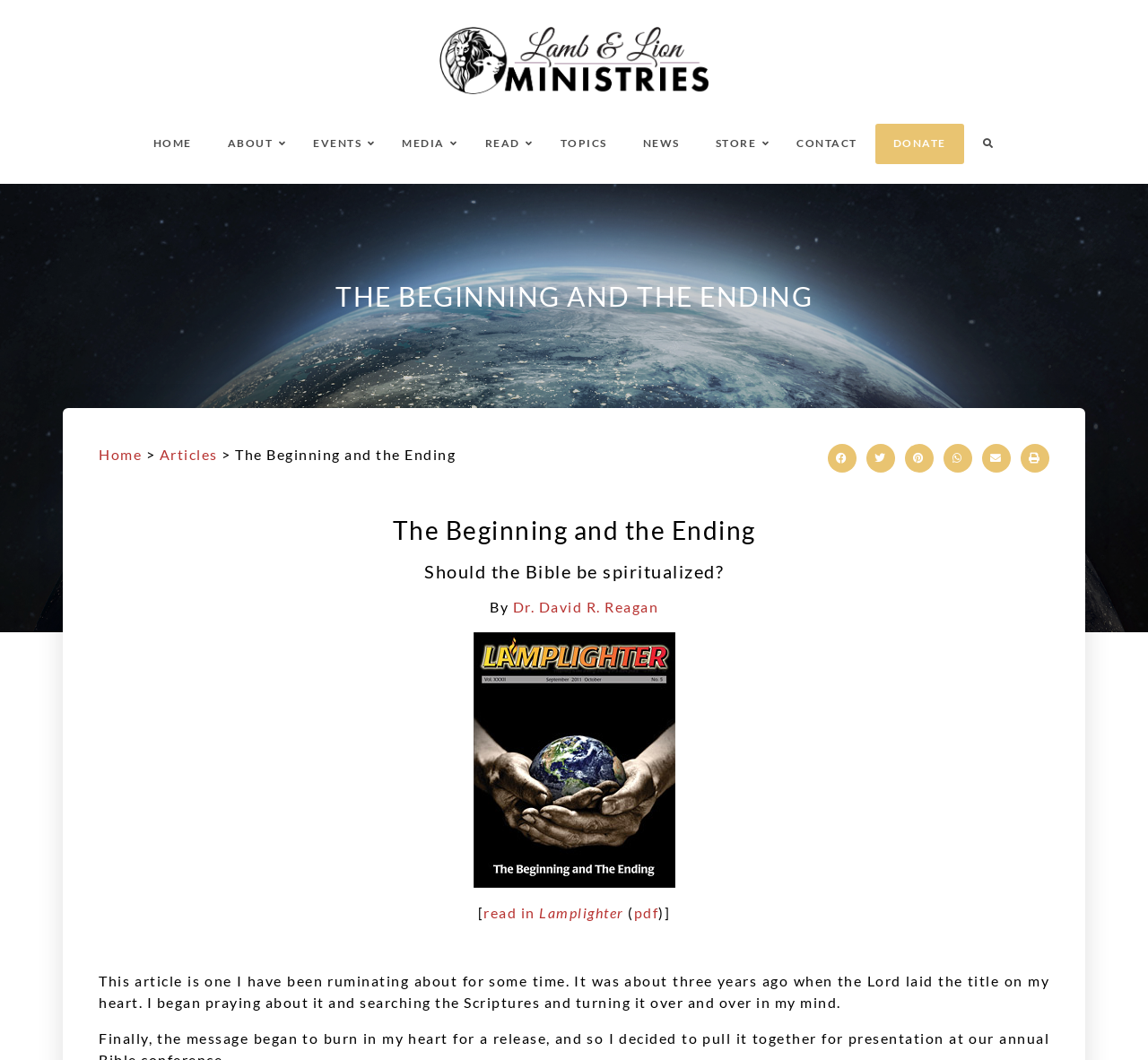What is the topic of the 'Revelation Study Guide'?
We need a detailed and exhaustive answer to the question. Please elaborate.

I found the answer by looking at the link element 'Revelation Study Guide - Thumb Revelation Study Guide – by Lamb & Lion Ministries' and its corresponding image element. The text 'Revelation Study Guide' suggests that the topic of the study guide is the Book of Revelation.